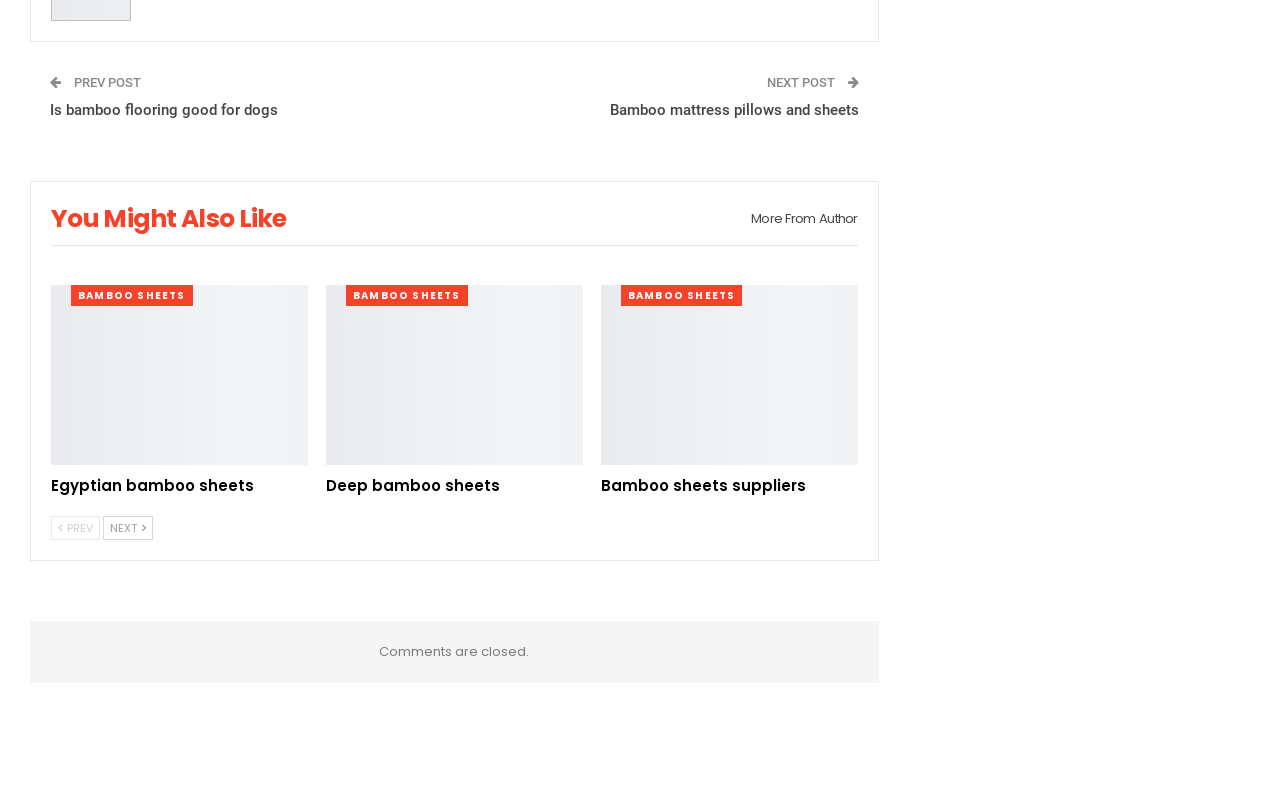What type of products are mentioned on this webpage?
Refer to the image and give a detailed answer to the query.

The webpage mentions various bamboo products, including bamboo flooring, bamboo mattress pillows and sheets, bamboo sheets, and more, which can be seen from the links and text on the webpage.